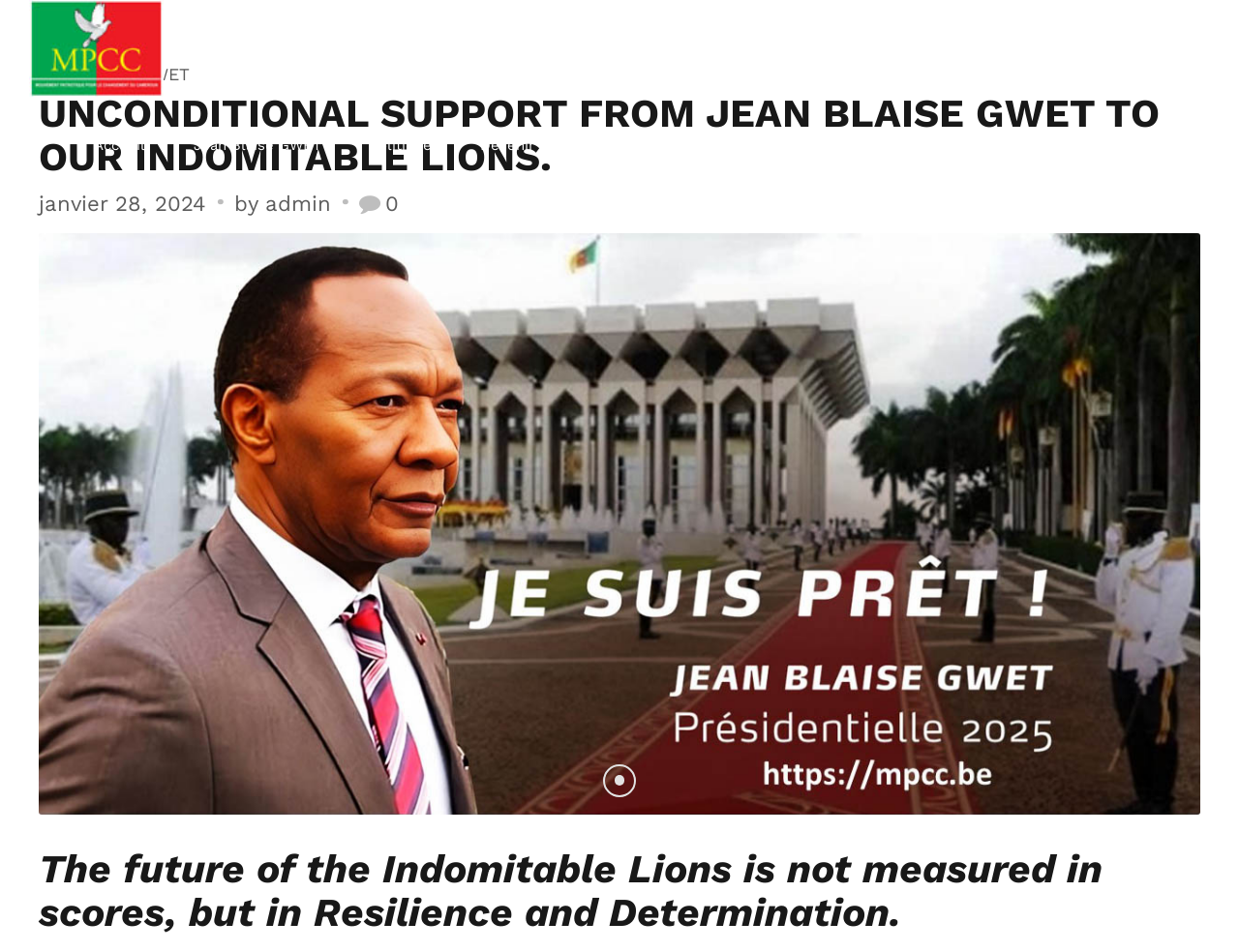What is the date mentioned on the webpage? Examine the screenshot and reply using just one word or a brief phrase.

janvier 28, 2024